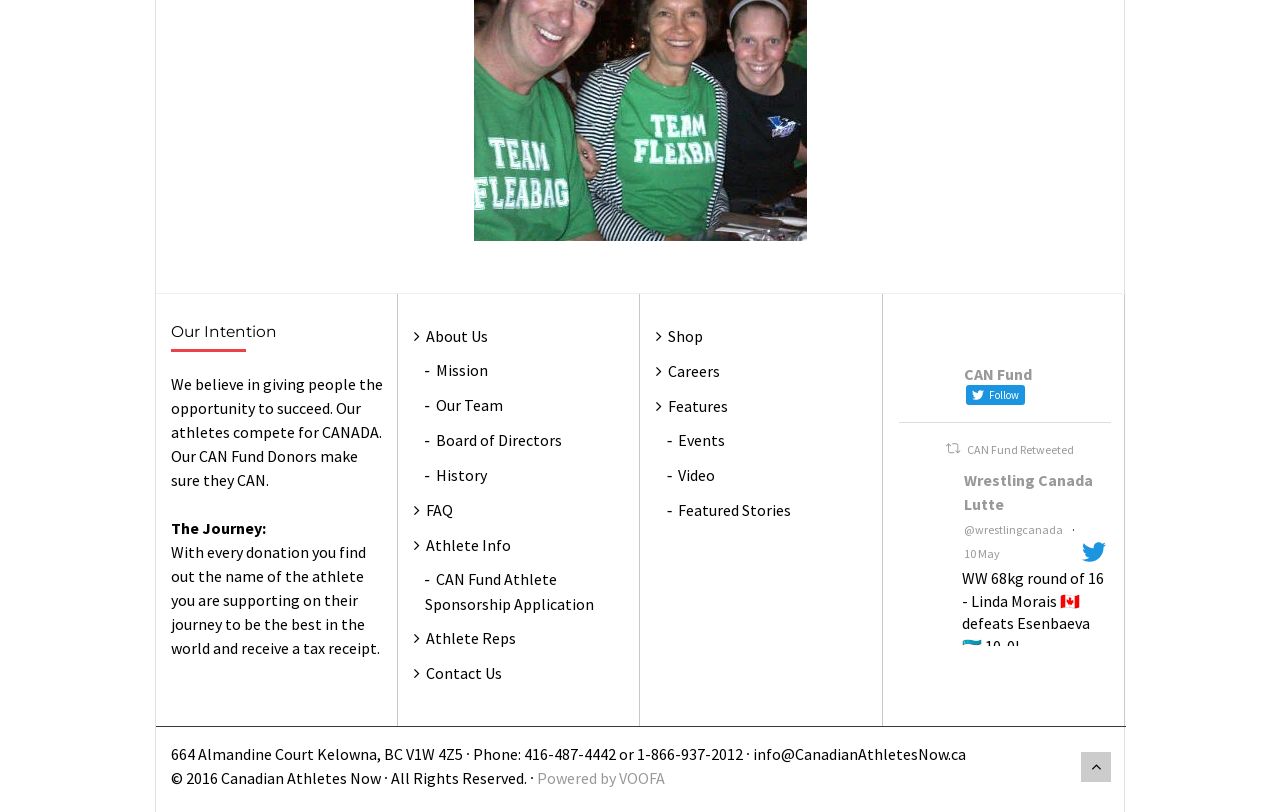Given the webpage screenshot and the description, determine the bounding box coordinates (top-left x, top-left y, bottom-right x, bottom-right y) that define the location of the UI element matching this description: last reply Jun 2015

None